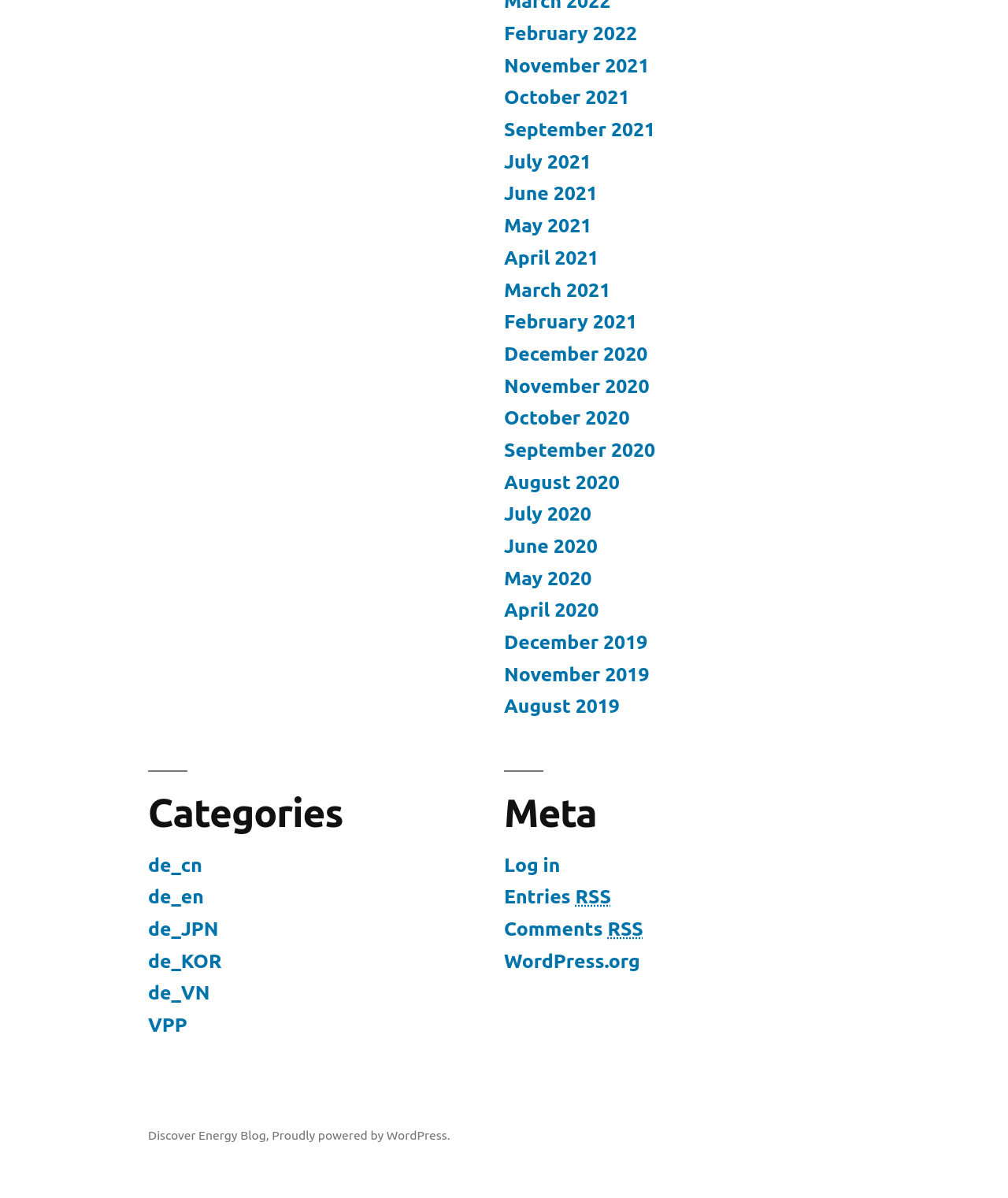Predict the bounding box coordinates of the area that should be clicked to accomplish the following instruction: "View February 2022 archives". The bounding box coordinates should consist of four float numbers between 0 and 1, i.e., [left, top, right, bottom].

[0.5, 0.018, 0.632, 0.037]